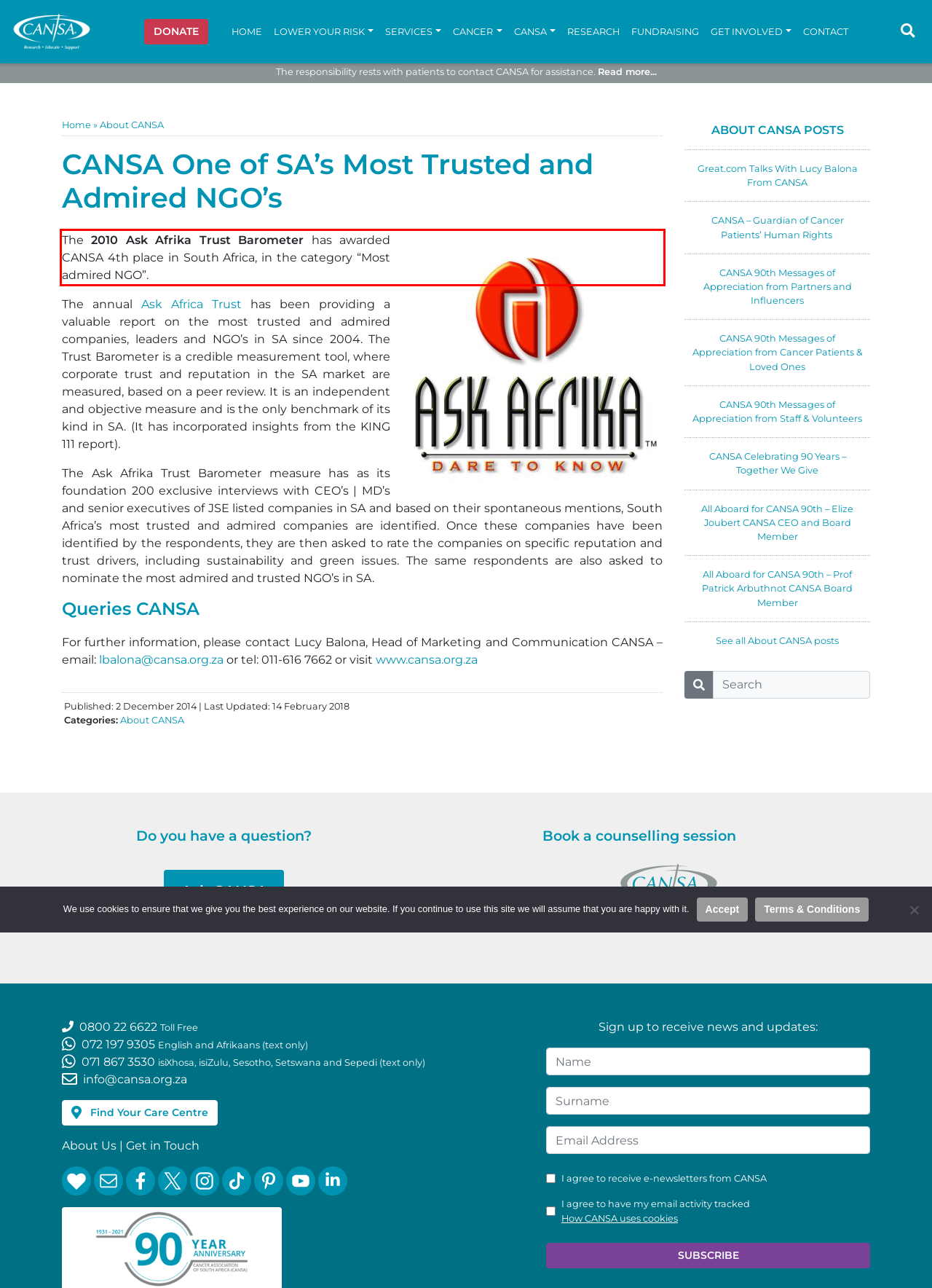Please extract the text content from the UI element enclosed by the red rectangle in the screenshot.

The 2010 Ask Afrika Trust Barometer has awarded CANSA 4th place in South Africa, in the category “Most admired NGO”.